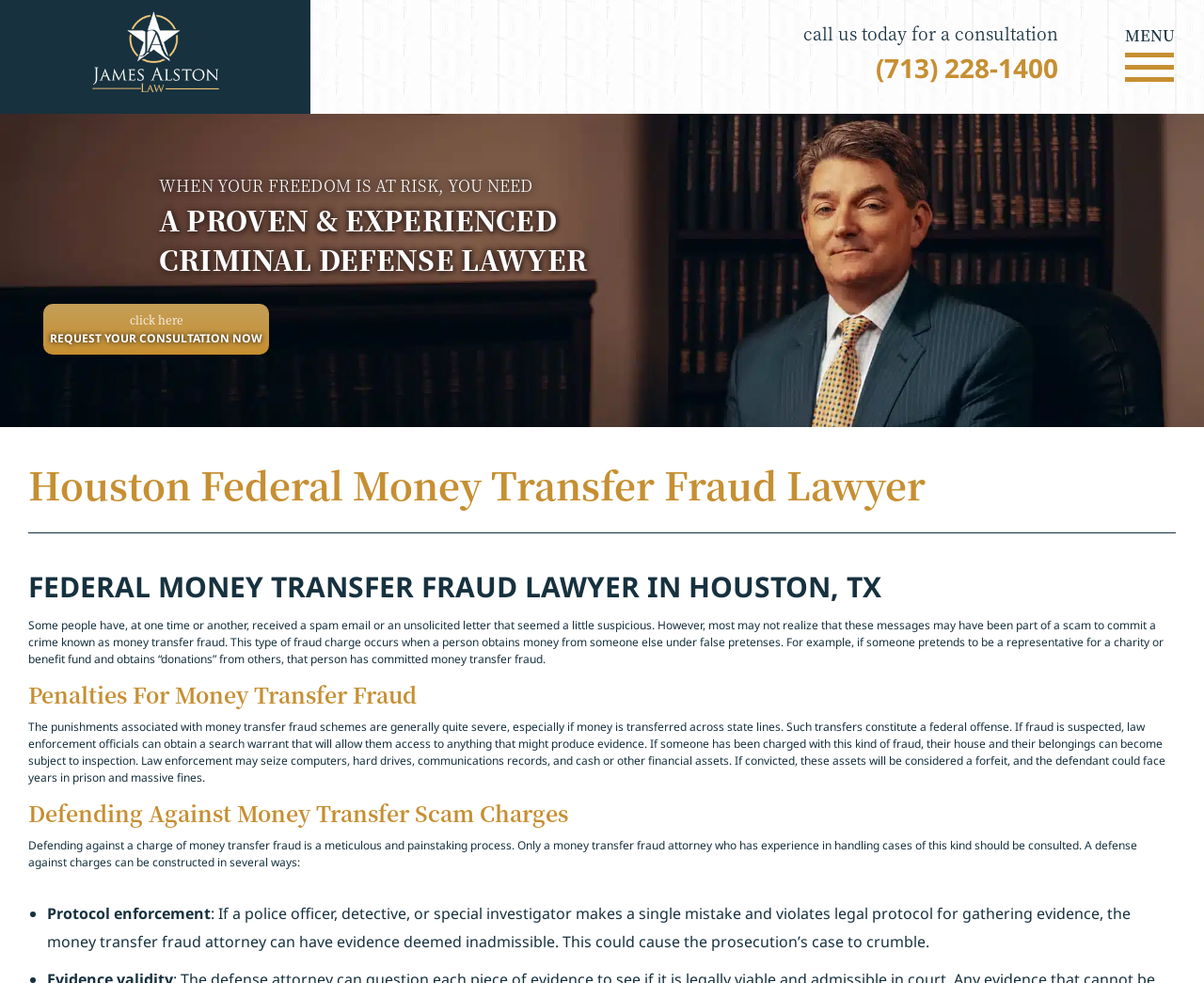What is the potential consequence of being convicted of money transfer fraud?
Using the image, provide a concise answer in one word or a short phrase.

Years in prison and massive fines